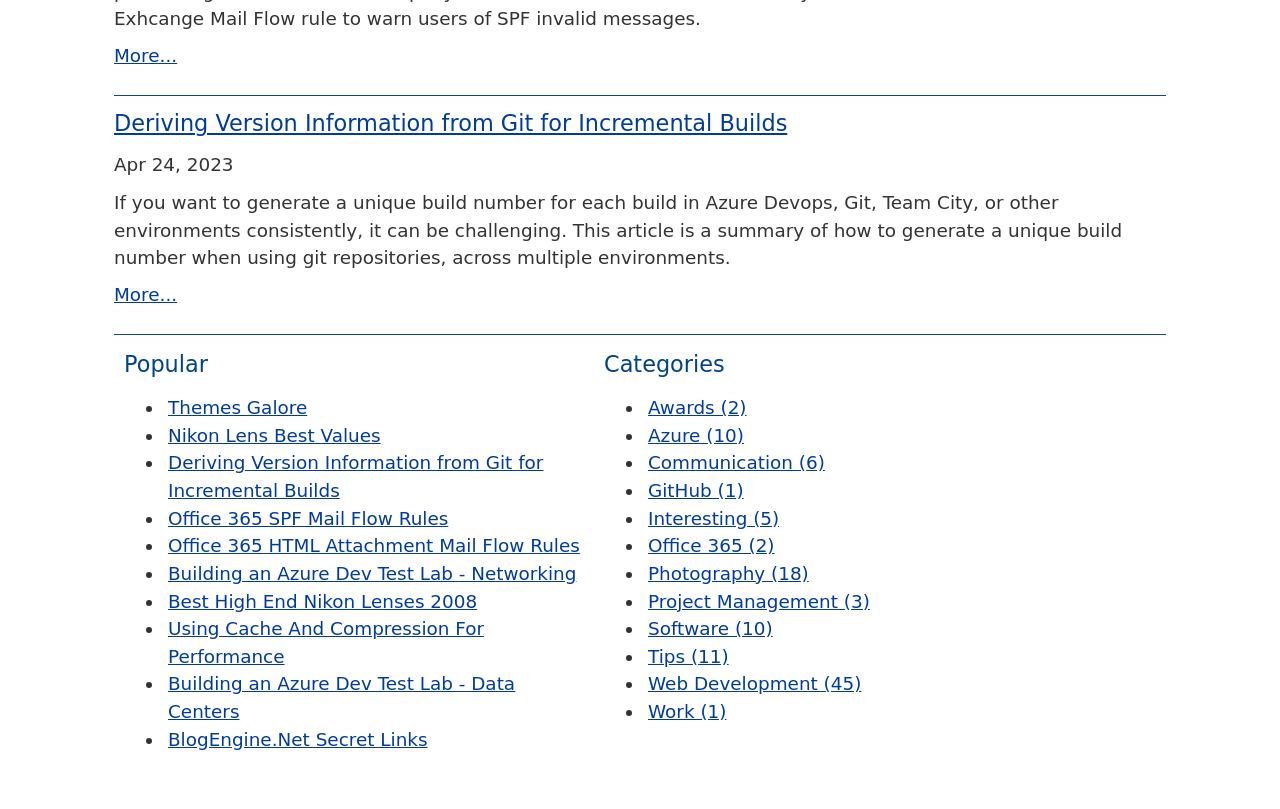Specify the bounding box coordinates of the area to click in order to follow the given instruction: "Click on 'Deriving Version Information from Git for Incremental Builds'."

[0.089, 0.137, 0.615, 0.169]